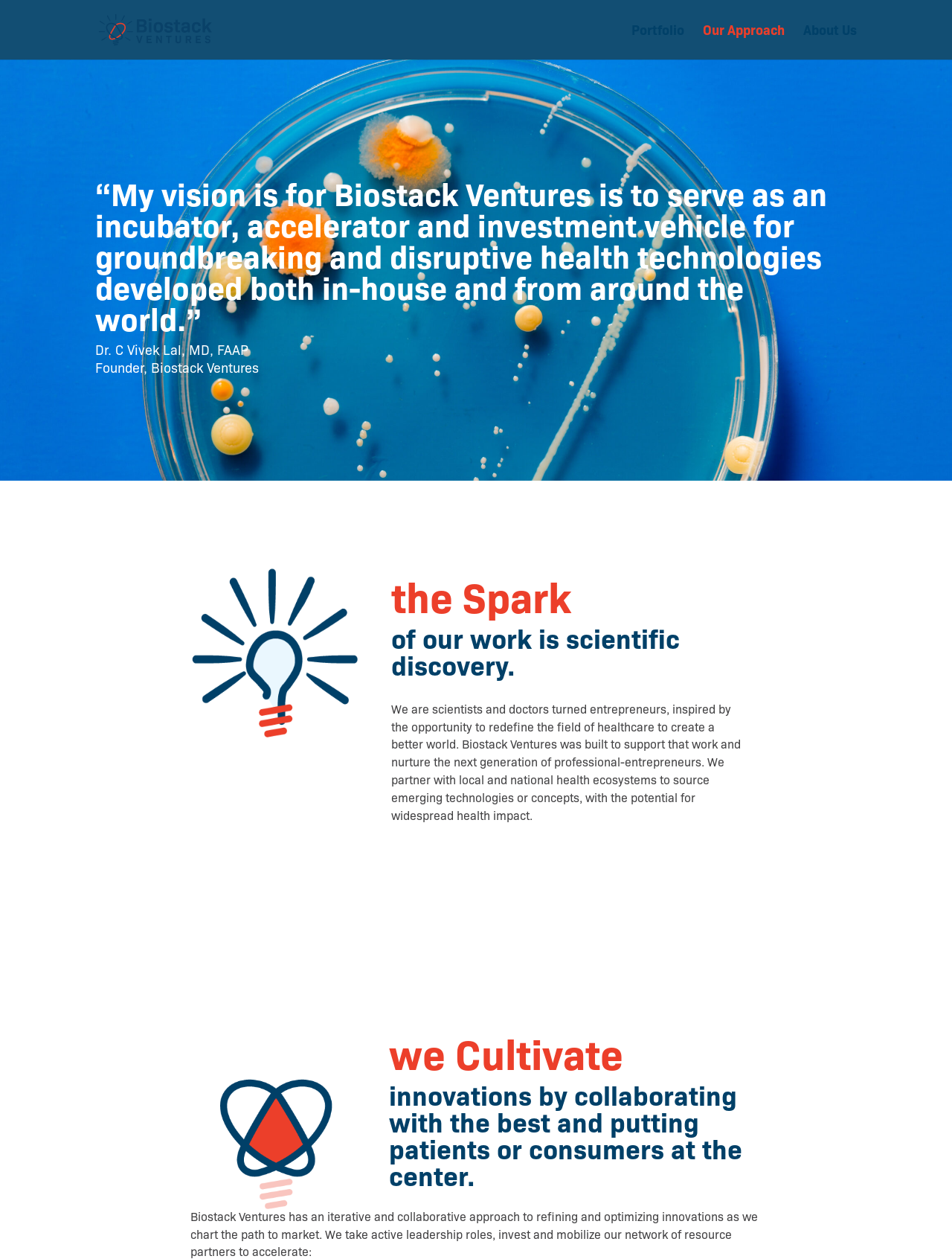Please provide a detailed answer to the question below based on the screenshot: 
How does Biostack Ventures approach innovation?

I found the answer by reading the StaticText element which states 'Biostack Ventures has an iterative and collaborative approach to refining and optimizing innovations as we chart the path to market.'